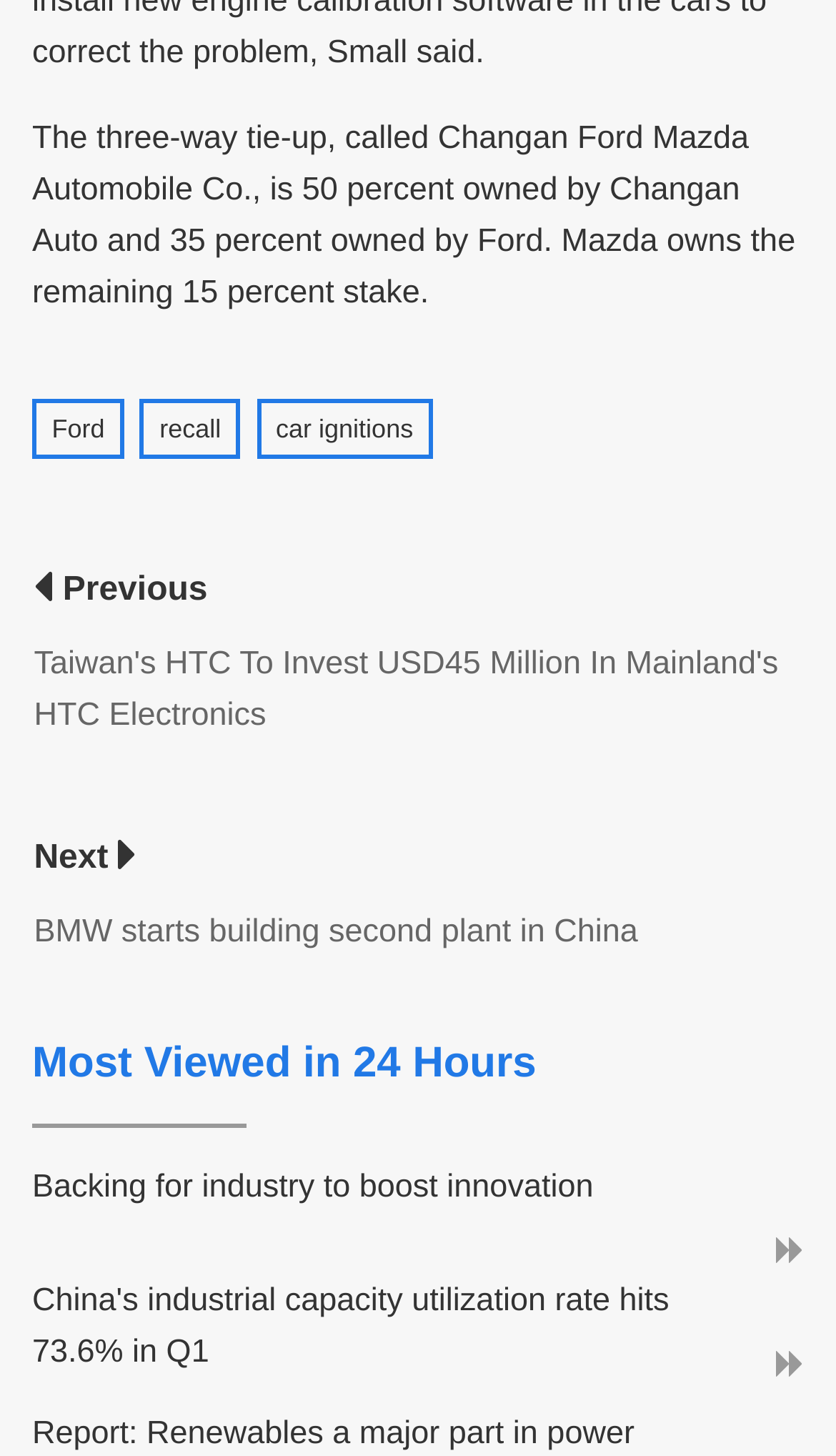What is the title of the section below the 'Previous' and 'Next' headings?
Use the screenshot to answer the question with a single word or phrase.

Most Viewed in 24 Hours